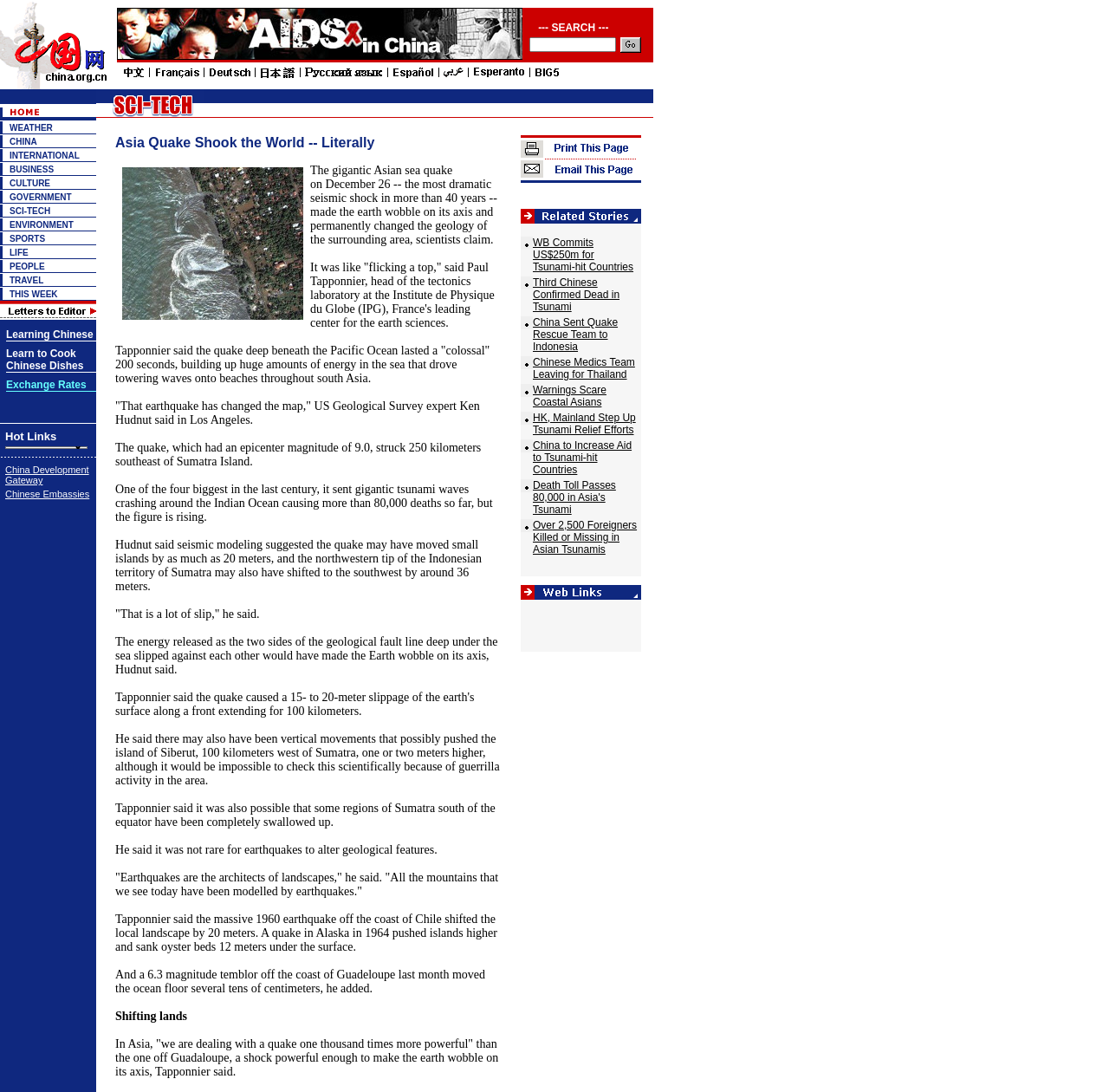What is the function of the button next to the search bar?
Based on the image, provide a one-word or brief-phrase response.

To submit search query